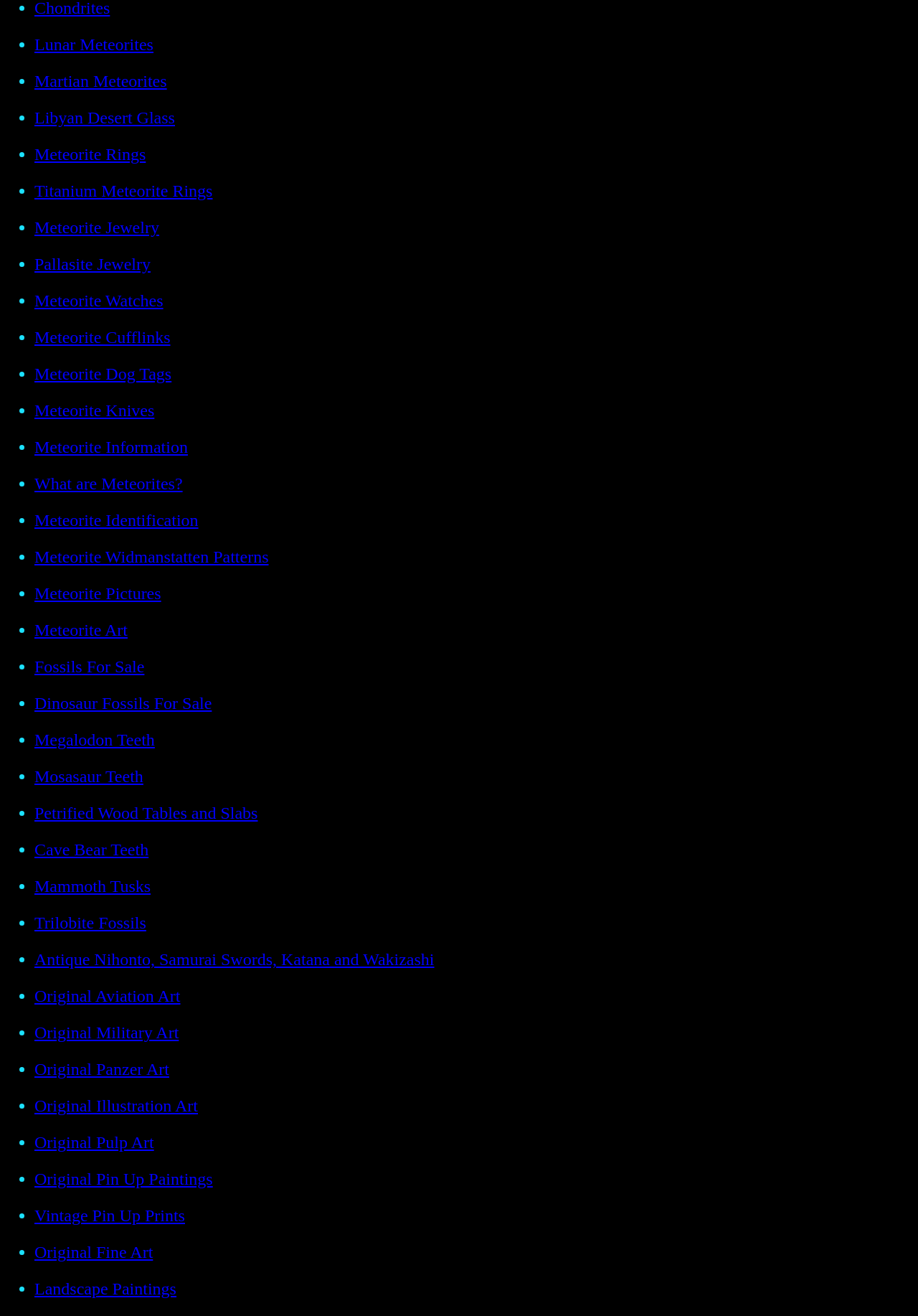Using the given element description, provide the bounding box coordinates (top-left x, top-left y, bottom-right x, bottom-right y) for the corresponding UI element in the screenshot: Dinosaur Fossils For Sale

[0.038, 0.528, 0.231, 0.542]